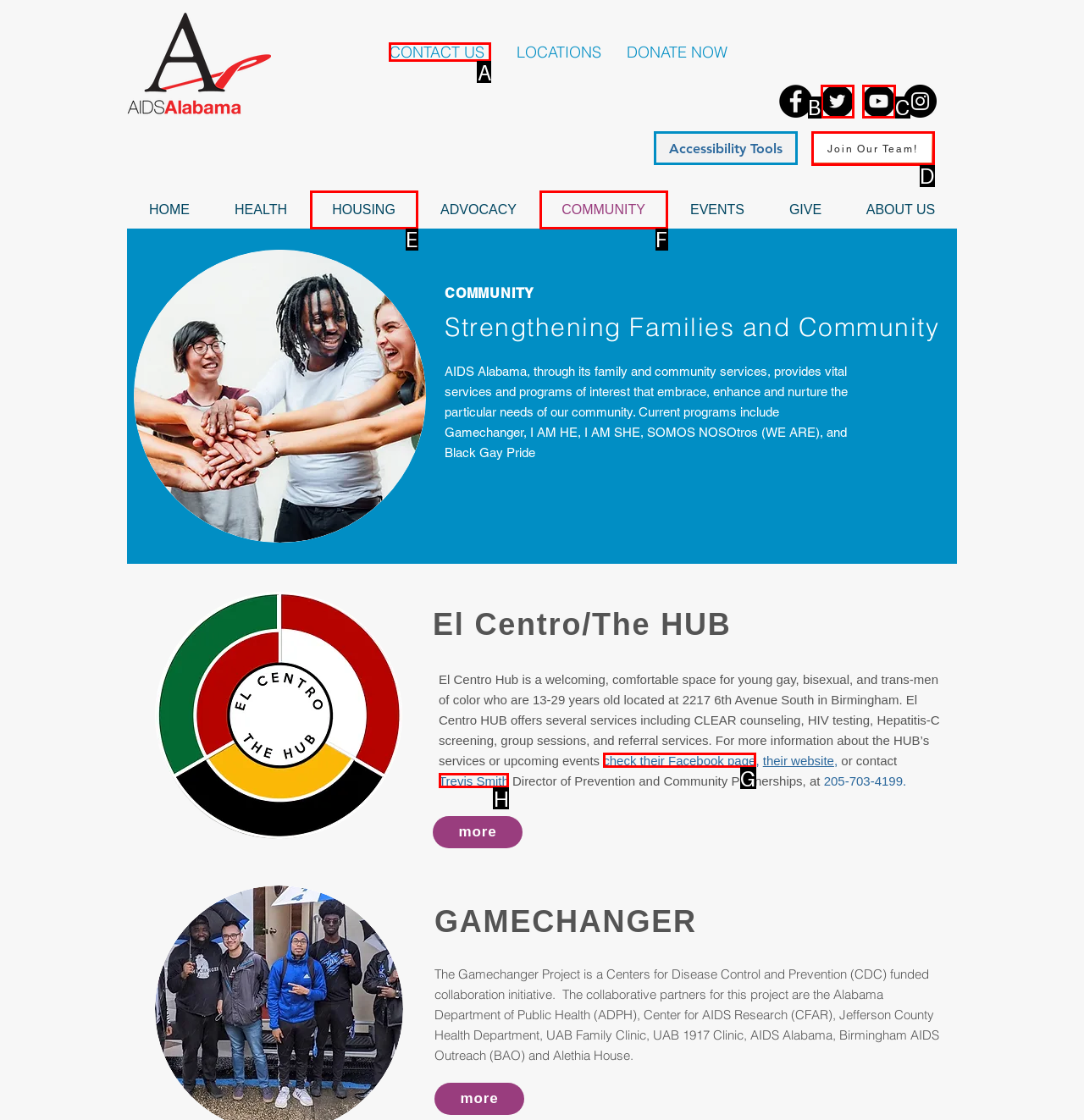Tell me which option I should click to complete the following task: Click the 'CONTACT US' link Answer with the option's letter from the given choices directly.

A